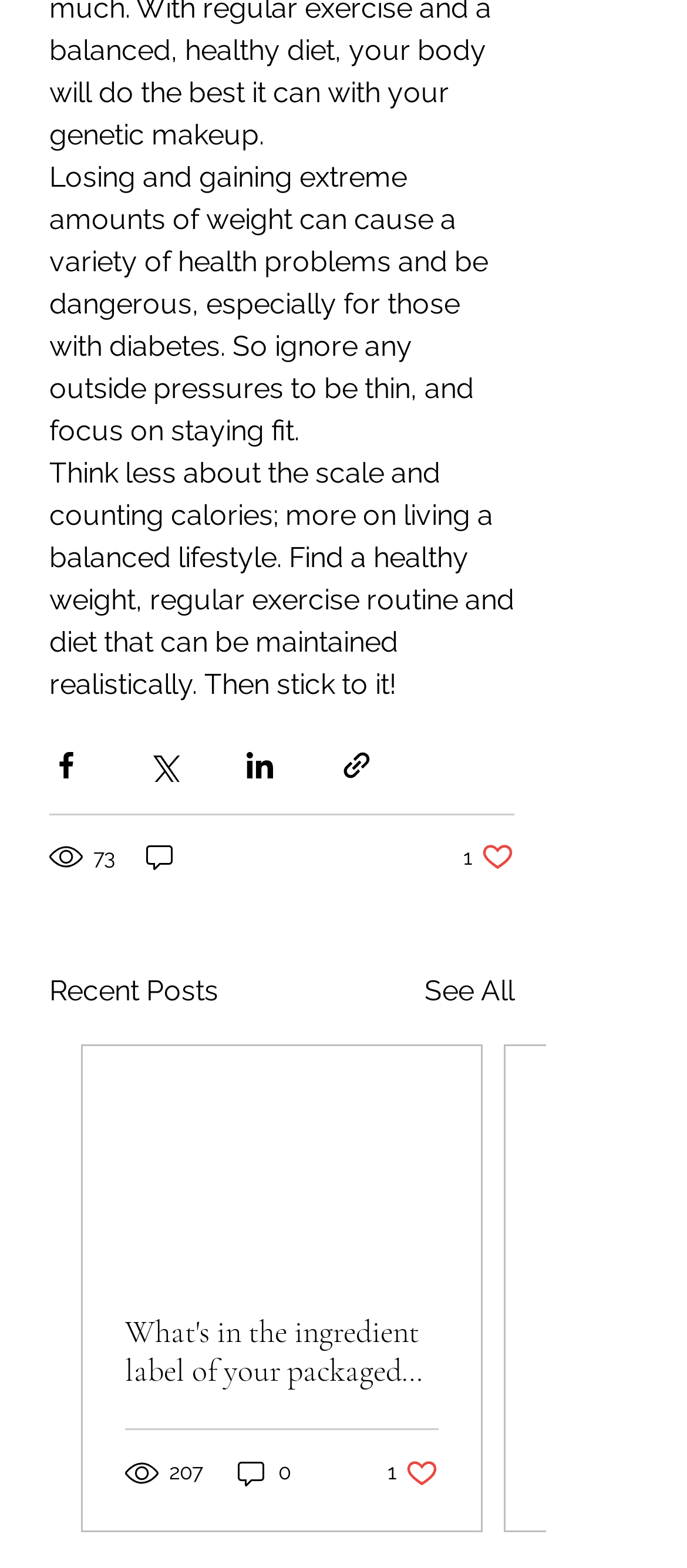Please determine the bounding box coordinates of the section I need to click to accomplish this instruction: "Share via Facebook".

[0.072, 0.478, 0.121, 0.499]